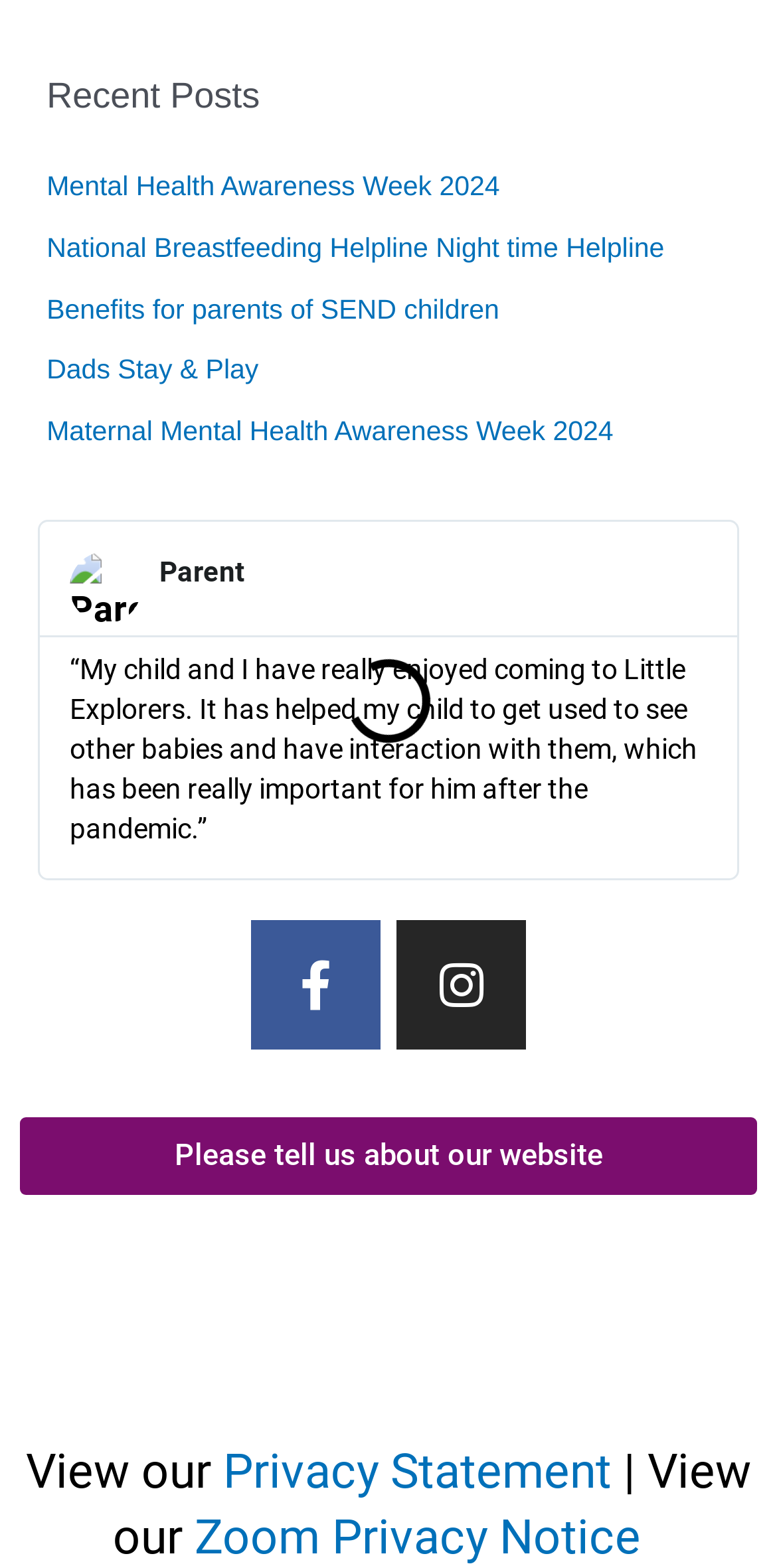Use a single word or phrase to answer this question: 
How many social media links are there?

2